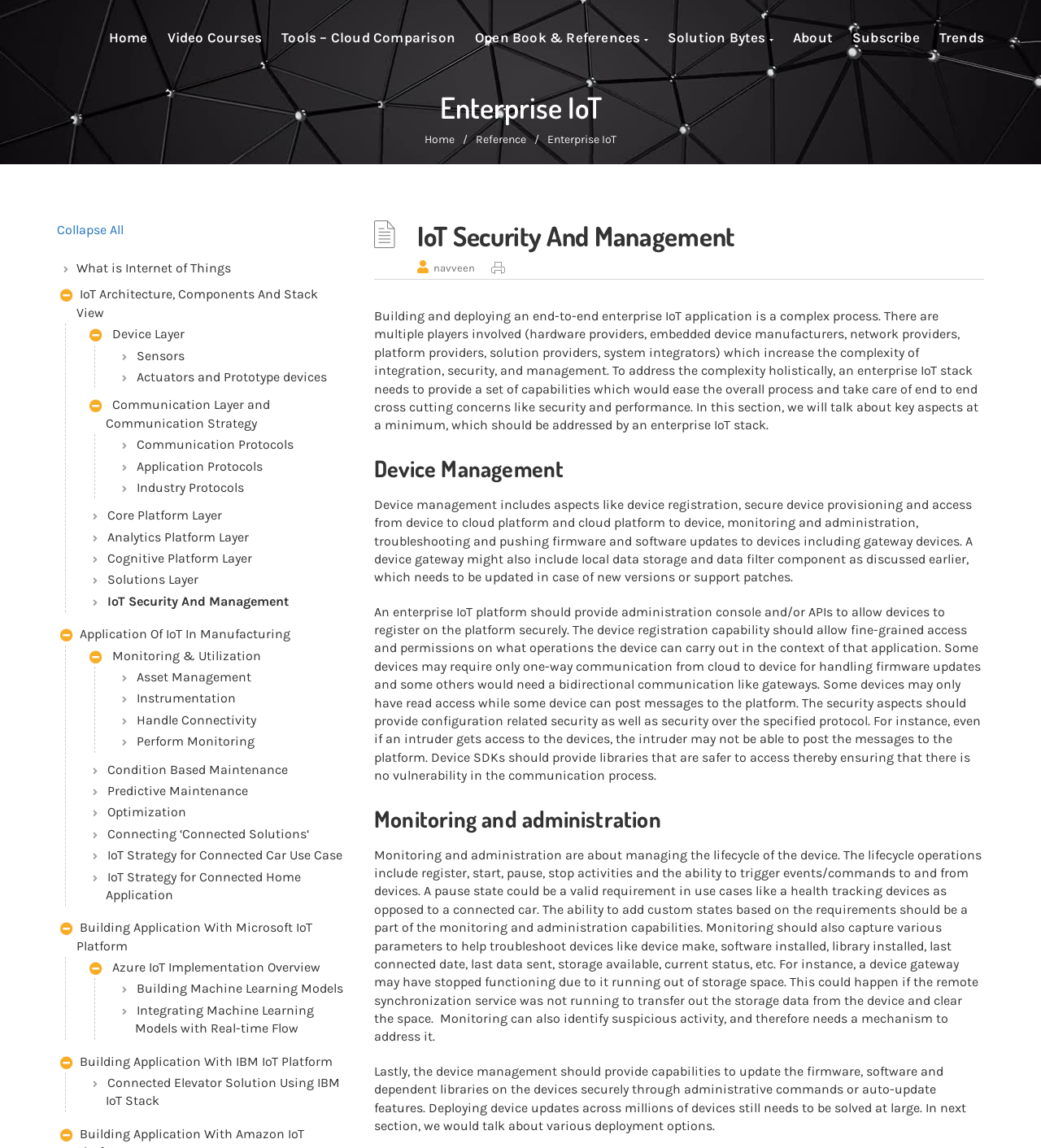Refer to the screenshot and give an in-depth answer to this question: What is the importance of security in device registration?

I analyzed the text under the heading 'Device Management' and found that the device registration capability should allow fine-grained access and permissions on what operations the device can carry out, which suggests that the importance of security in device registration is to prevent unauthorized access.